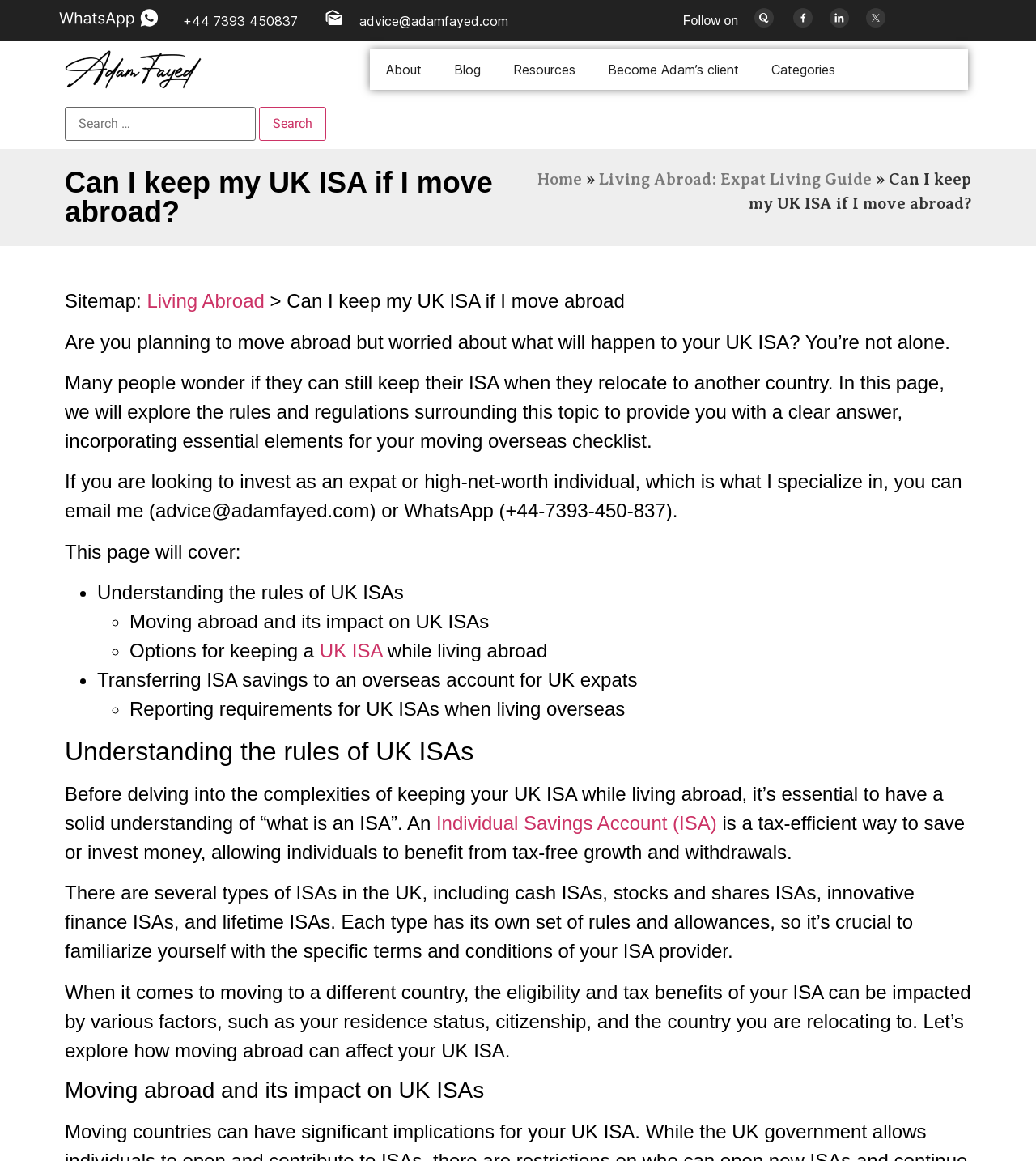Determine the coordinates of the bounding box for the clickable area needed to execute this instruction: "Click on About".

[0.357, 0.043, 0.423, 0.077]